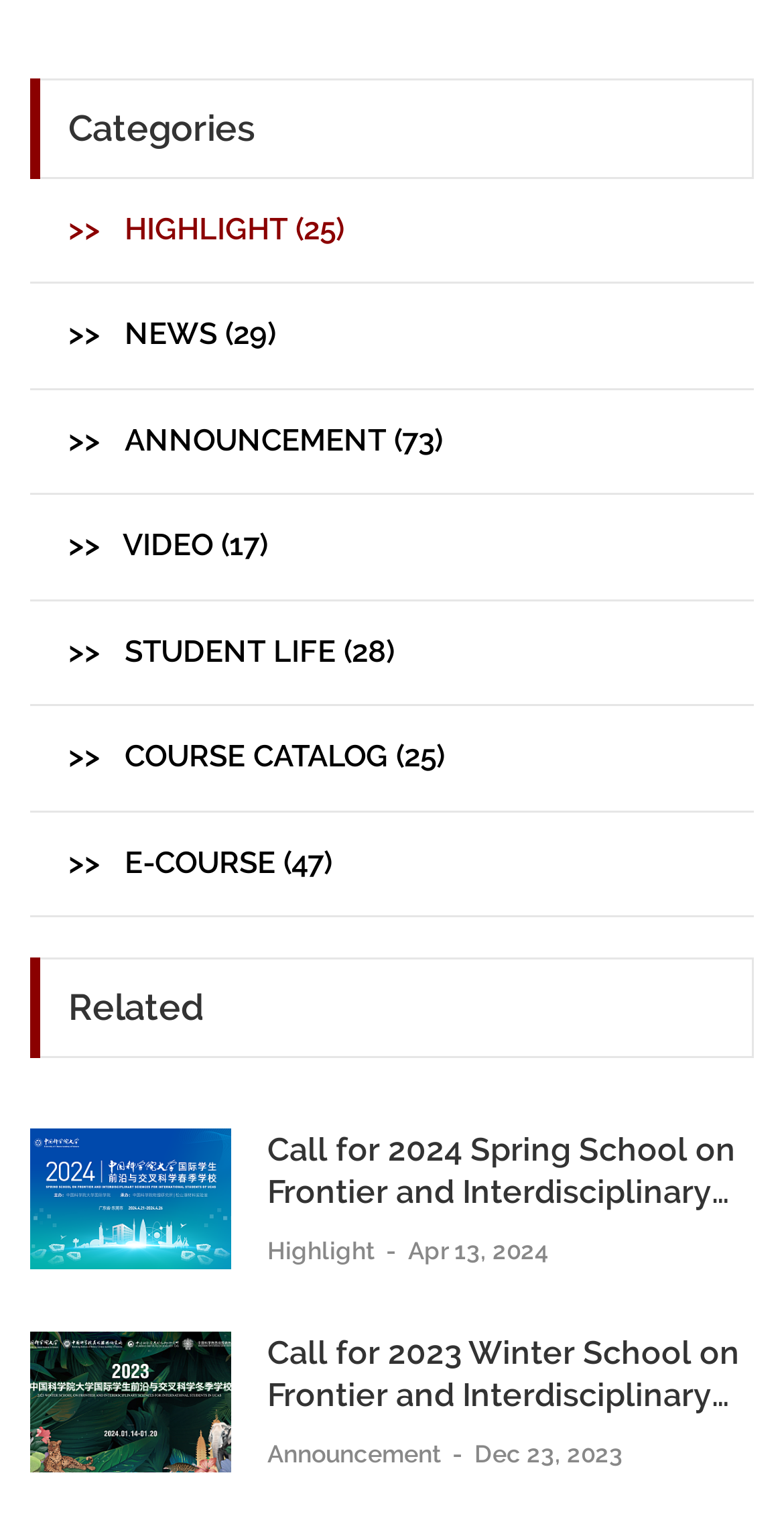What is the title of the first related article? Refer to the image and provide a one-word or short phrase answer.

Call for 2024 Spring School